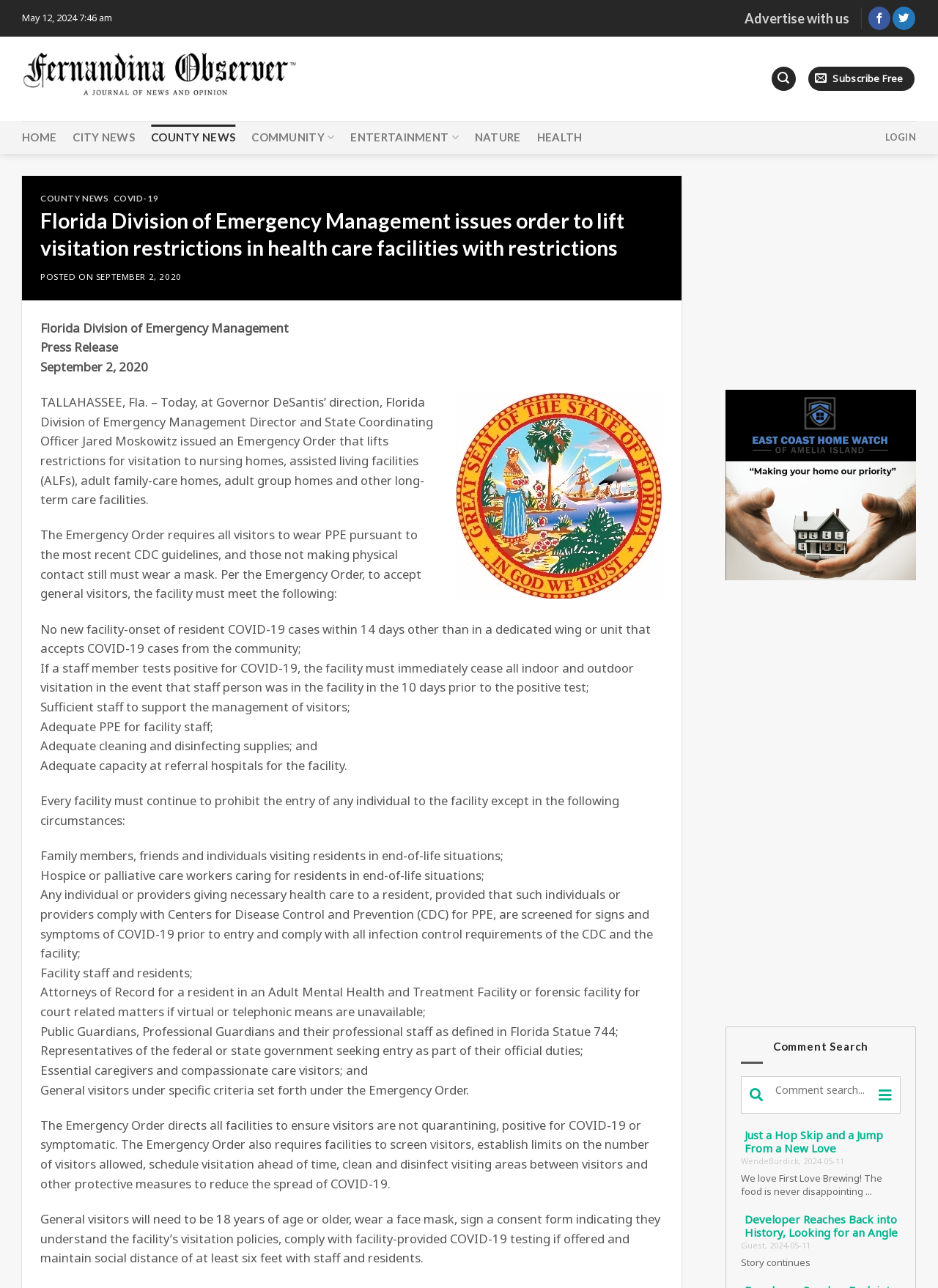Find the bounding box coordinates of the clickable element required to execute the following instruction: "Go to top". Provide the coordinates as four float numbers between 0 and 1, i.e., [left, top, right, bottom].

[0.951, 0.701, 0.983, 0.724]